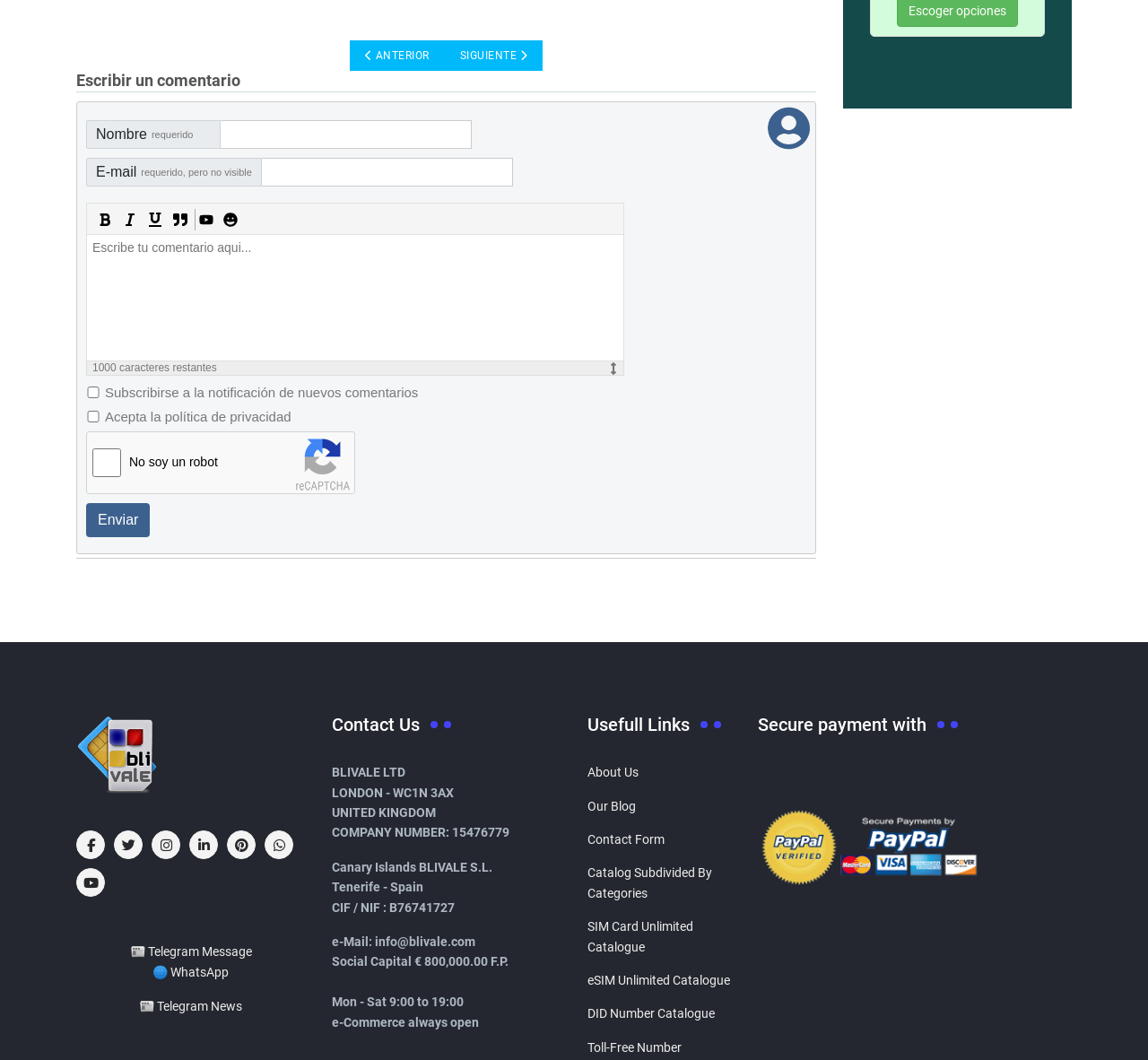Bounding box coordinates are given in the format (top-left x, top-left y, bottom-right x, bottom-right y). All values should be floating point numbers between 0 and 1. Provide the bounding box coordinate for the UI element described as: PROGRAMS

None